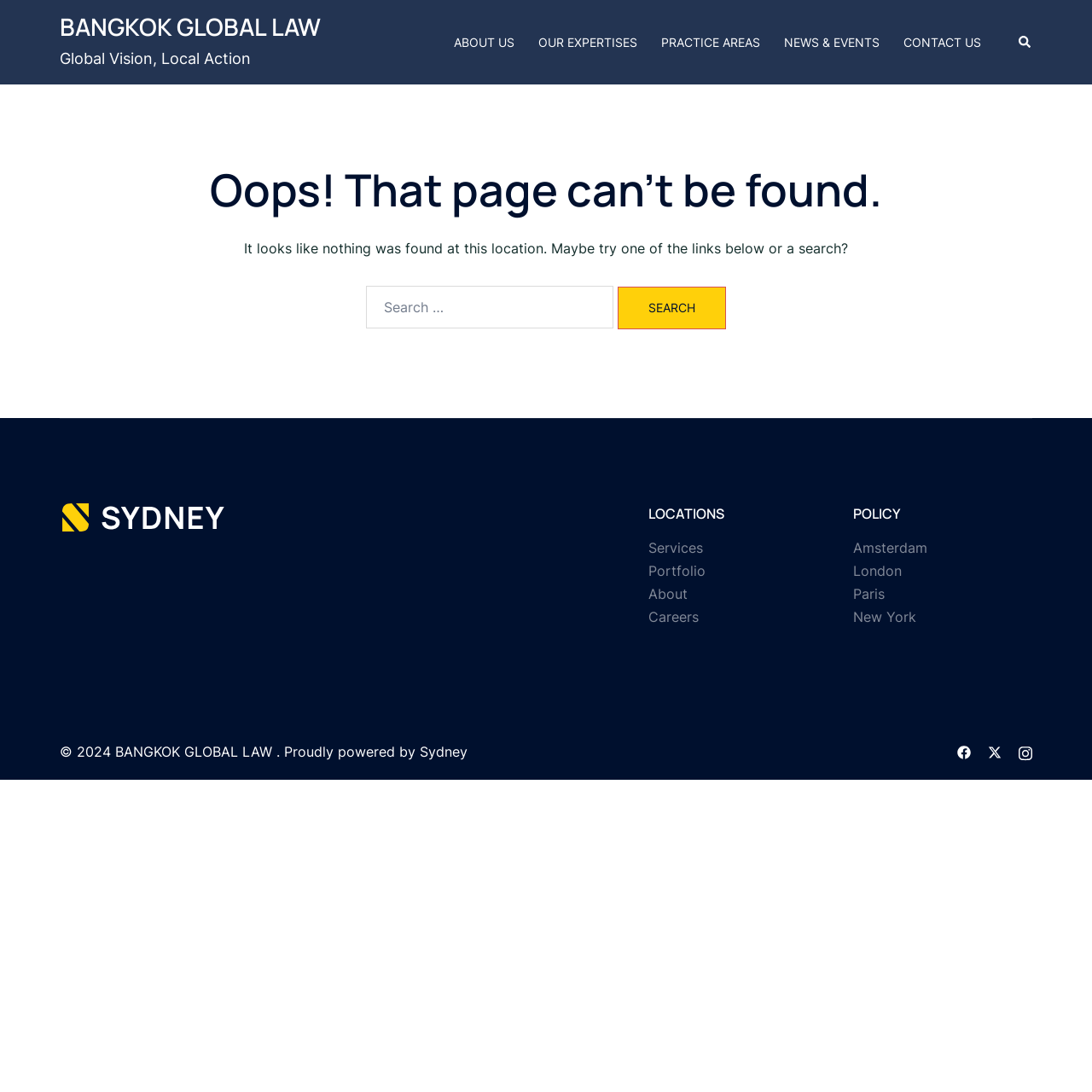Bounding box coordinates are specified in the format (top-left x, top-left y, bottom-right x, bottom-right y). All values are floating point numbers bounded between 0 and 1. Please provide the bounding box coordinate of the region this sentence describes: NEWS & EVENTS

[0.718, 0.029, 0.805, 0.048]